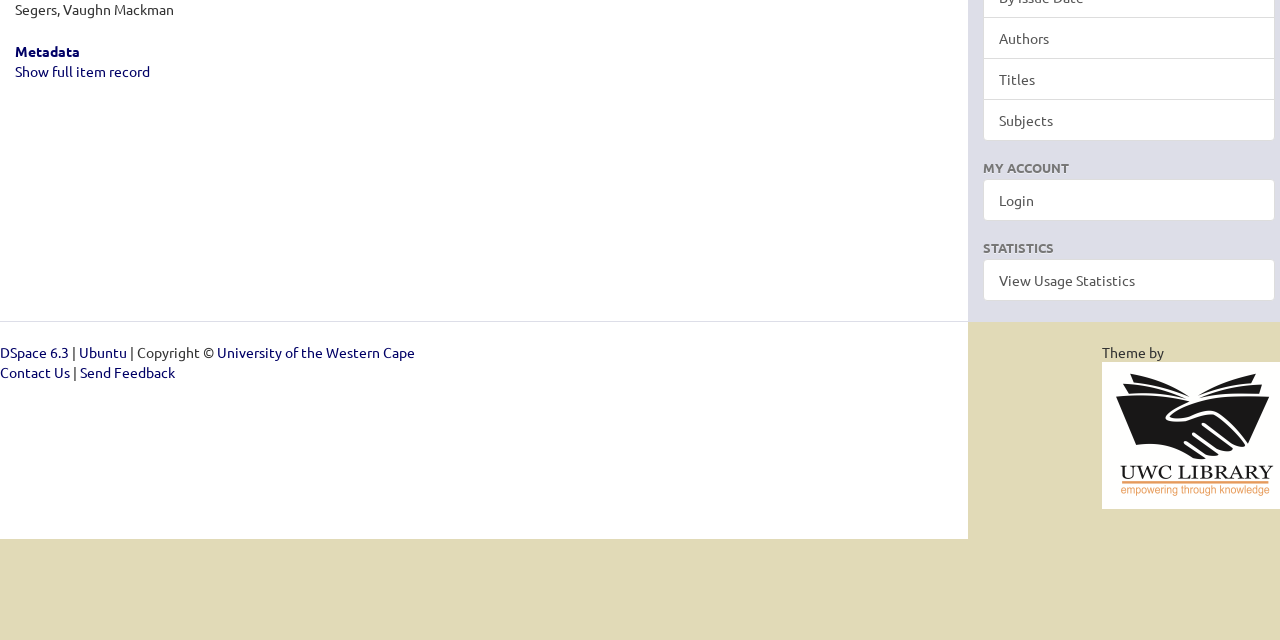Given the description "Authors", provide the bounding box coordinates of the corresponding UI element.

[0.768, 0.027, 0.996, 0.092]